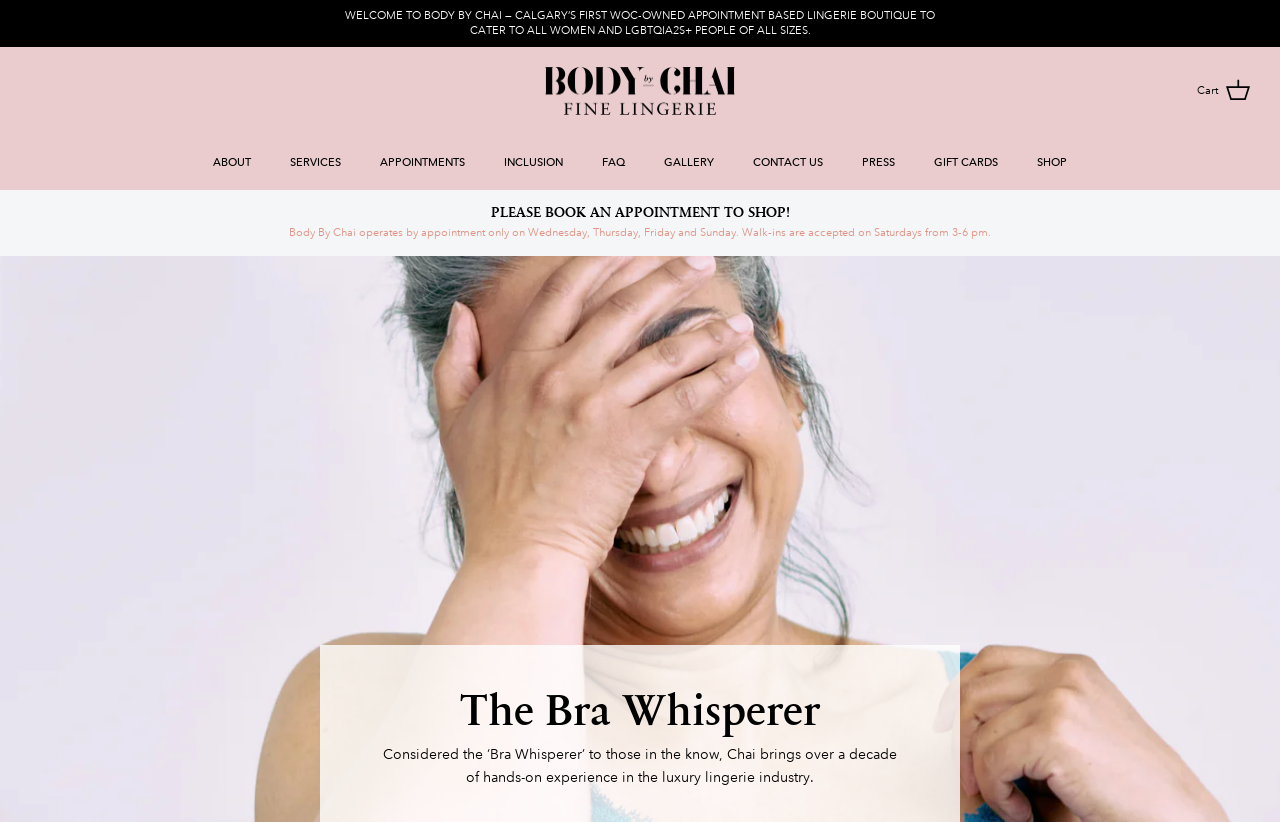Provide a one-word or one-phrase answer to the question:
What is the name of the company?

Body by Chai Fine Lingerie Inc.